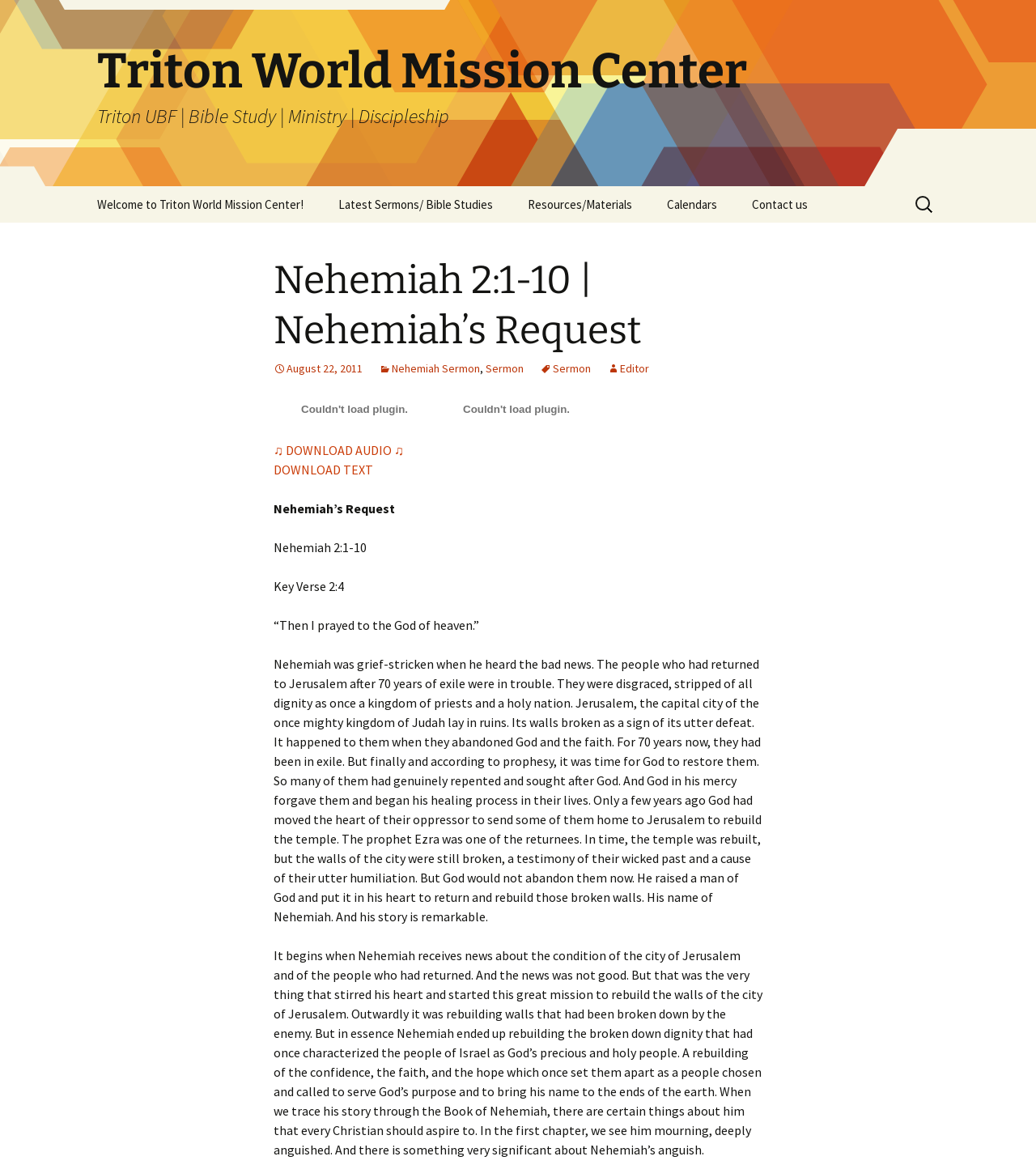What is the condition of the city of Jerusalem?
Craft a detailed and extensive response to the question.

I found the answer by reading the static text on the webpage, which describes the city of Jerusalem as 'laying in ruins' and its walls as 'broken'.